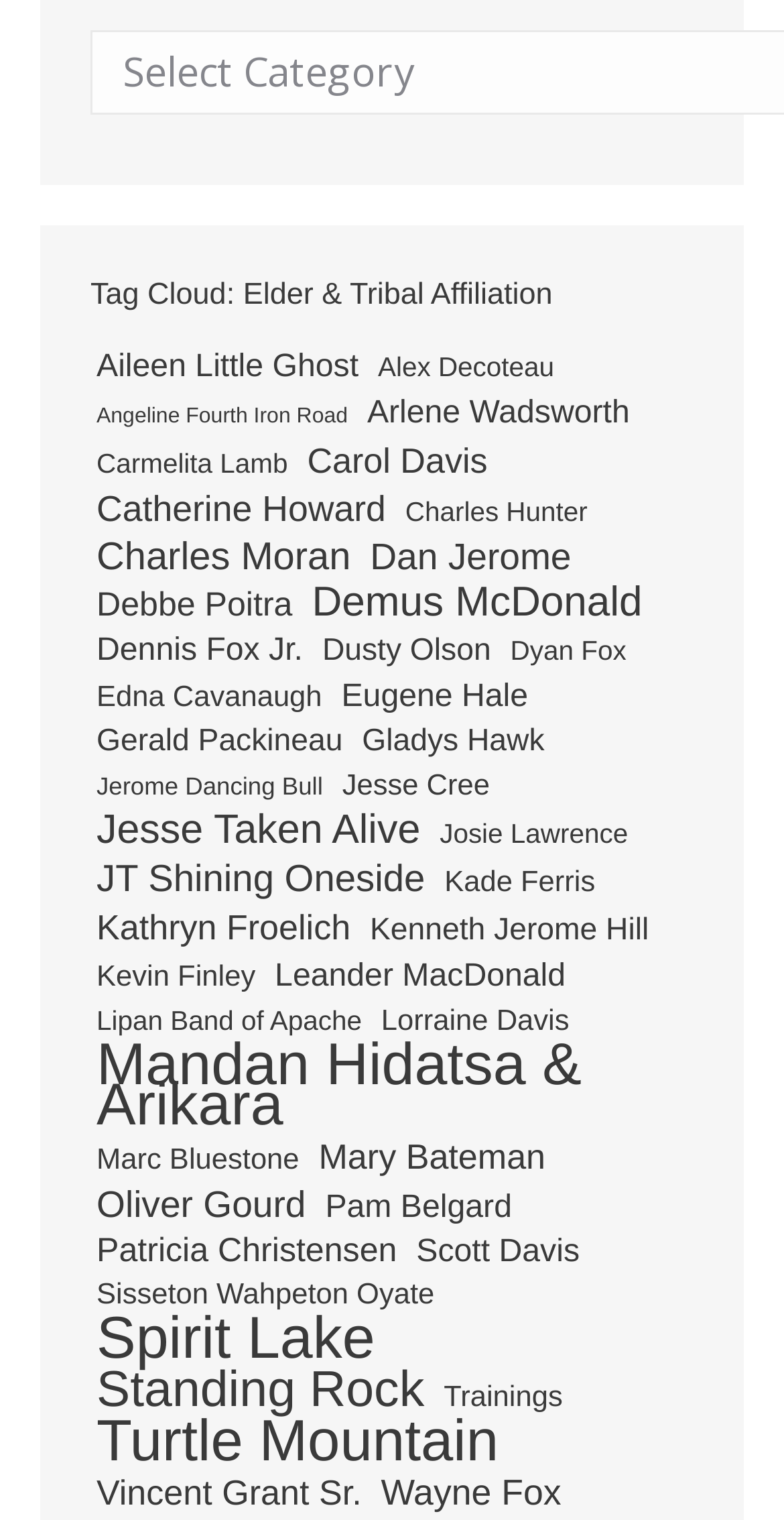How many links are on the webpage?
Utilize the information in the image to give a detailed answer to the question.

There are 43 links on the webpage, which are indicated by the link elements with IDs ranging from 343 to 387 and their corresponding bounding box coordinates.